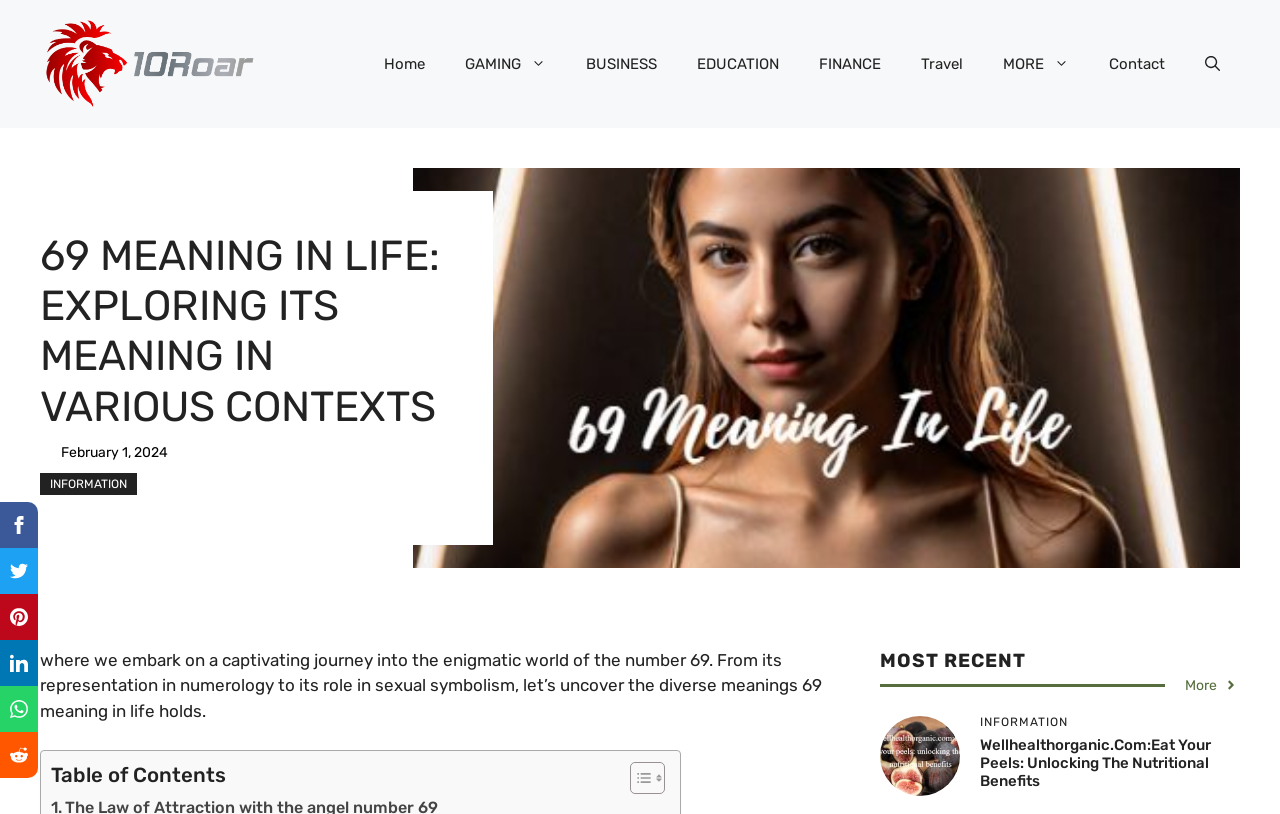Please indicate the bounding box coordinates for the clickable area to complete the following task: "Read the article about '69 MEANING IN LIFE'". The coordinates should be specified as four float numbers between 0 and 1, i.e., [left, top, right, bottom].

[0.031, 0.283, 0.354, 0.531]